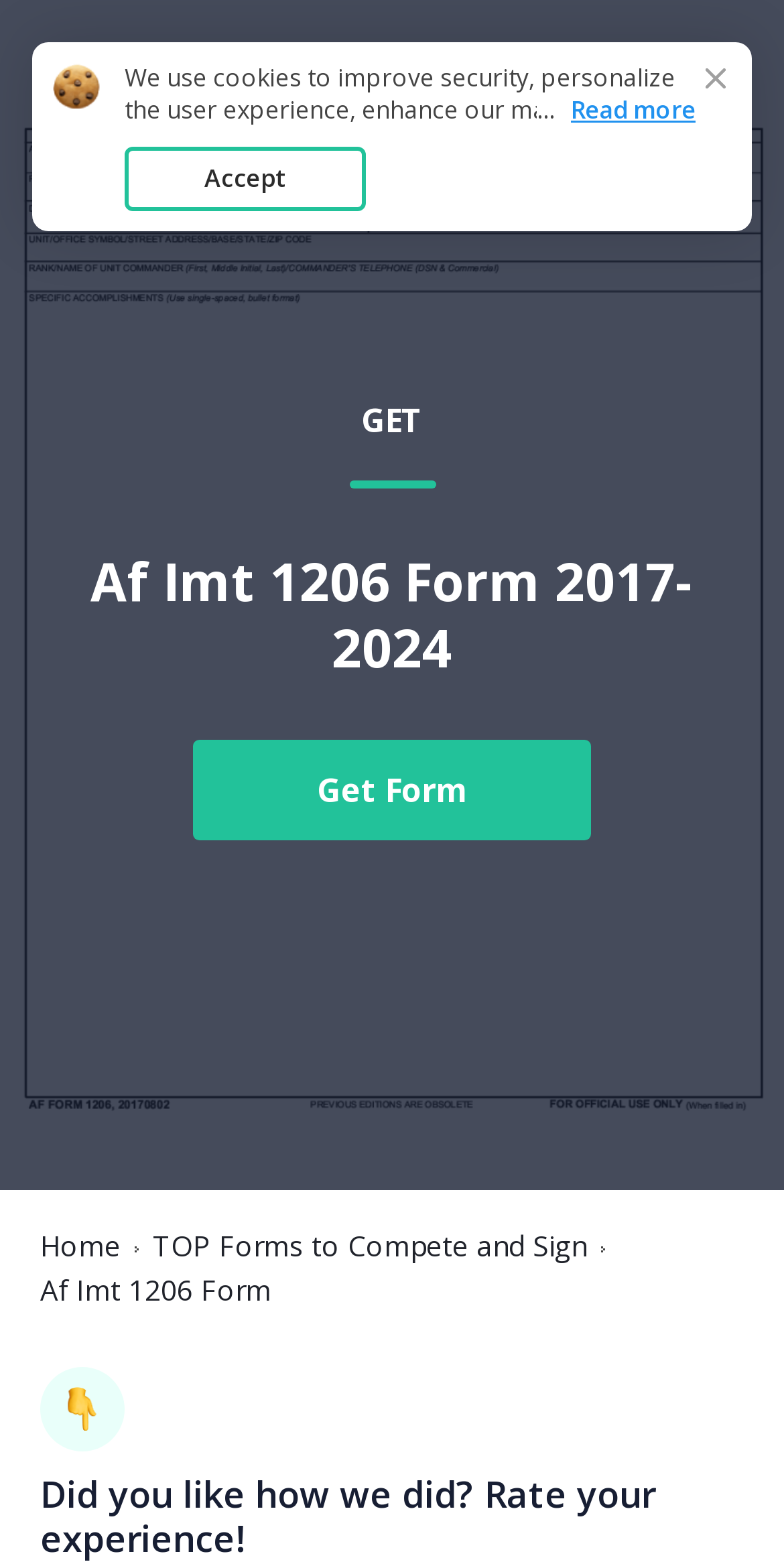What is the top navigation link?
Answer the question using a single word or phrase, according to the image.

Home